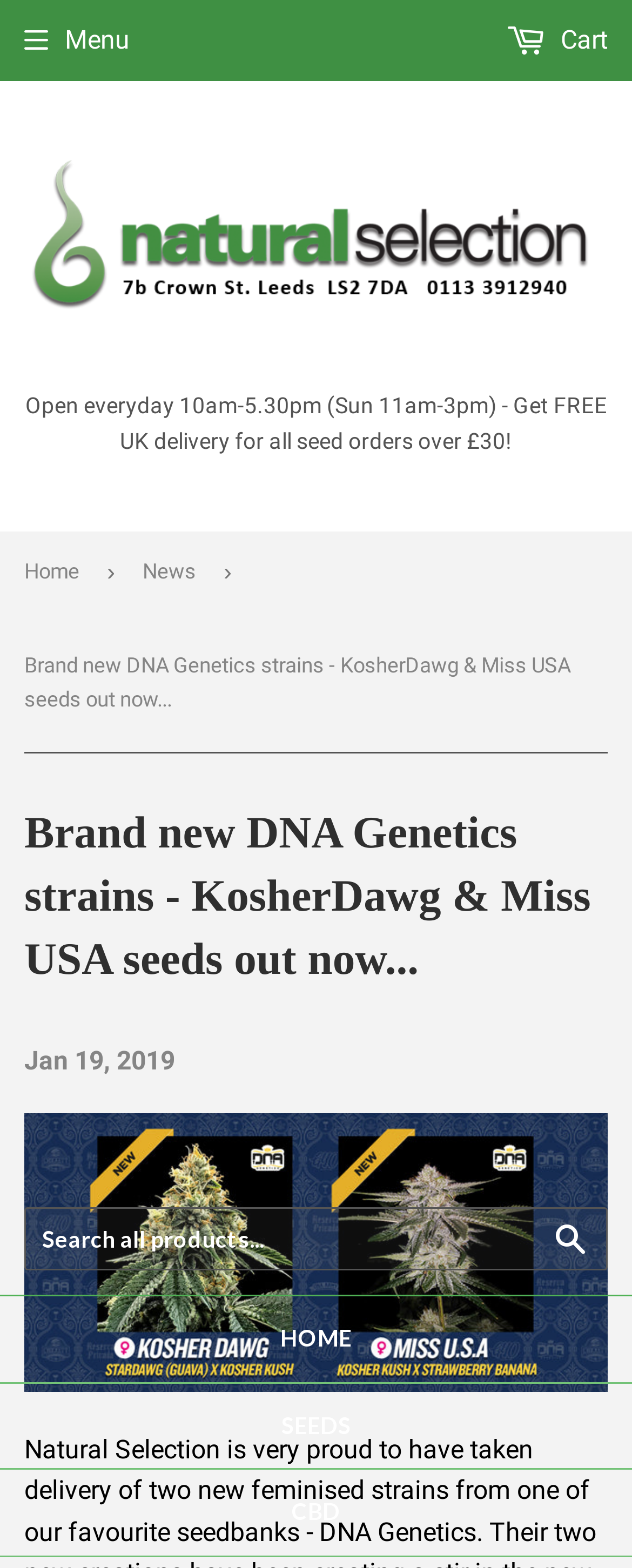Could you indicate the bounding box coordinates of the region to click in order to complete this instruction: "Search for products".

[0.038, 0.77, 0.962, 0.811]